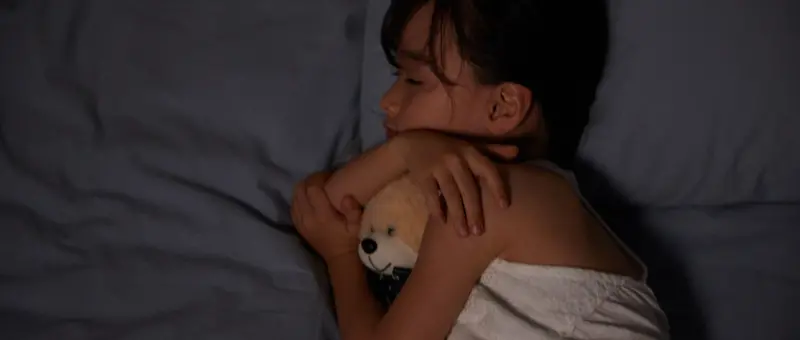What is the child holding?
Respond to the question with a single word or phrase according to the image.

Soft stuffed bear